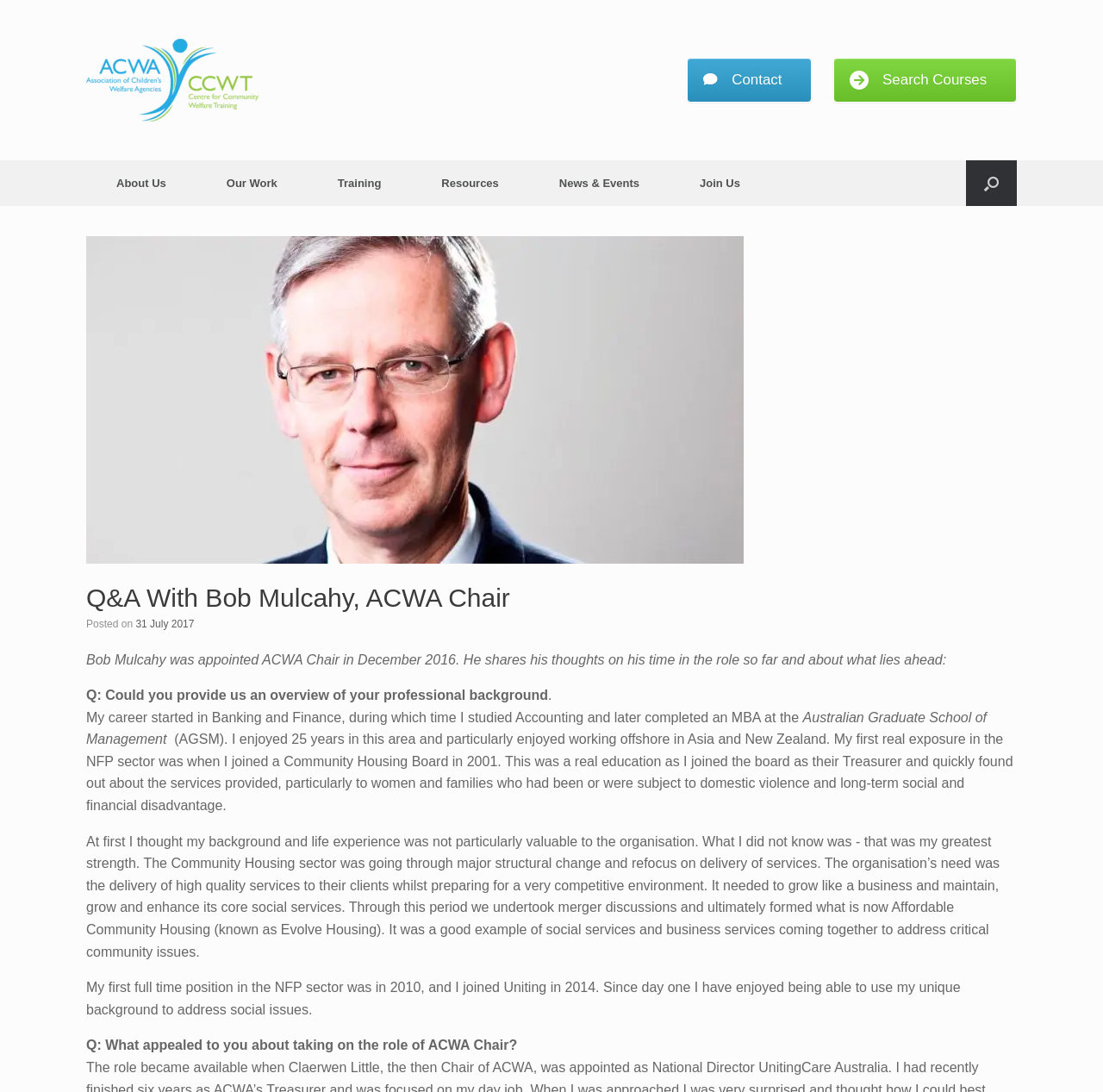Generate a comprehensive description of the webpage.

The webpage is about an interview with Bob Mulcahy, the Chair of the Association of Children's Welfare Agencies (ACWA). At the top left corner, there is a logo of the Association of Children's Welfare Agencies Limited. 

Below the logo, there are several links, including "Contact", "Search Courses", "About Us", "Our Work", "Training", "Resources", "News & Events", and "Join Us", which are aligned horizontally and take up the top section of the page. 

On the right side of the top section, there is a search button labeled "Open the search". 

Below the top section, there is a header that spans the entire width of the page, with the title "Q&A With Bob Mulcahy, ACWA Chair" in a larger font size. 

Under the header, there is a line of text indicating the date of the post, "31 July 2017". 

The main content of the page is an interview with Bob Mulcahy, where he shares his thoughts on his time as ACWA Chair and his professional background. The interview is presented in a question-and-answer format, with each question and answer separated by a line break. The text is divided into several paragraphs, with the questions in a slightly larger font size than the answers.